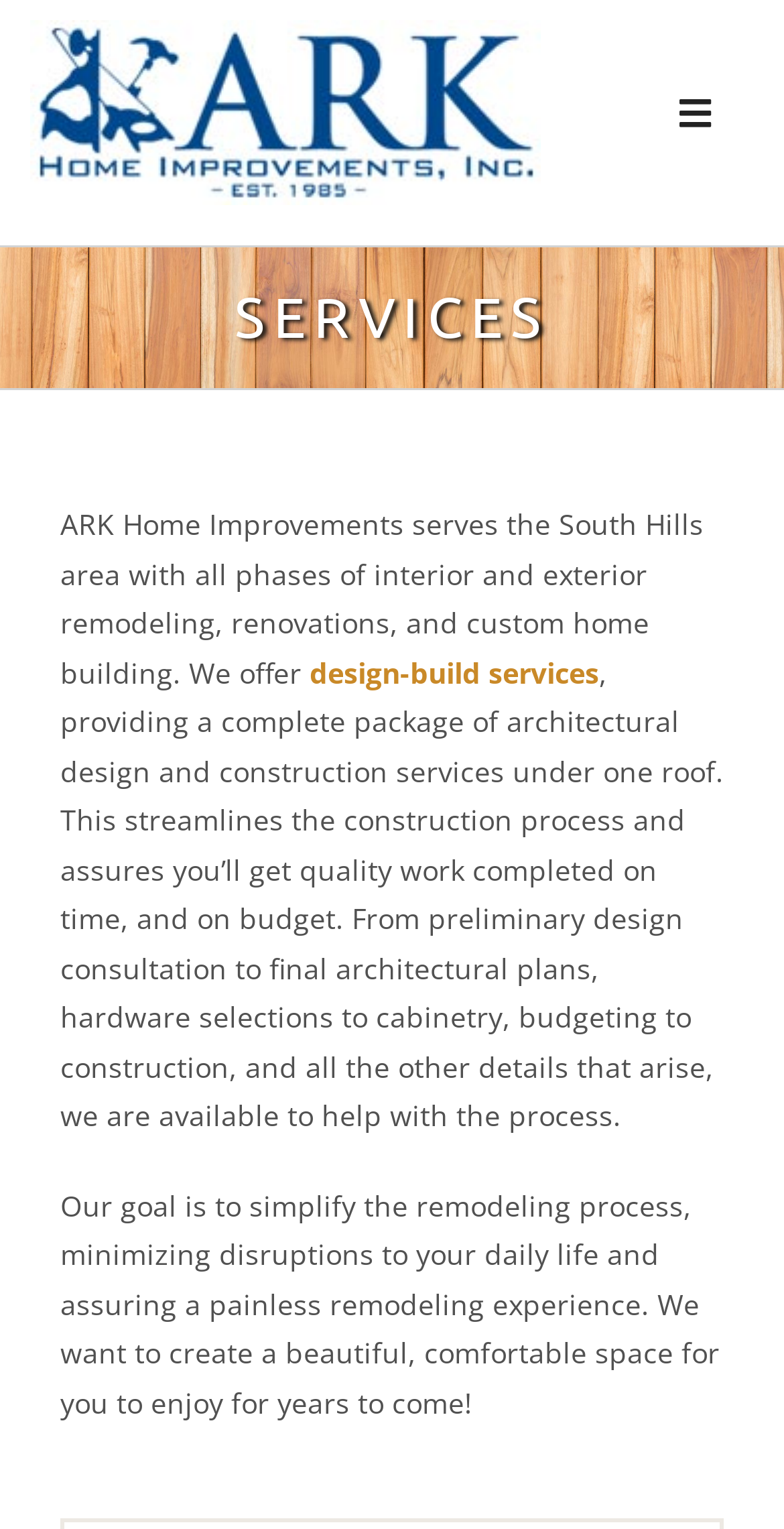Answer the question below in one word or phrase:
What is the goal of the company's remodeling process?

to simplify the process